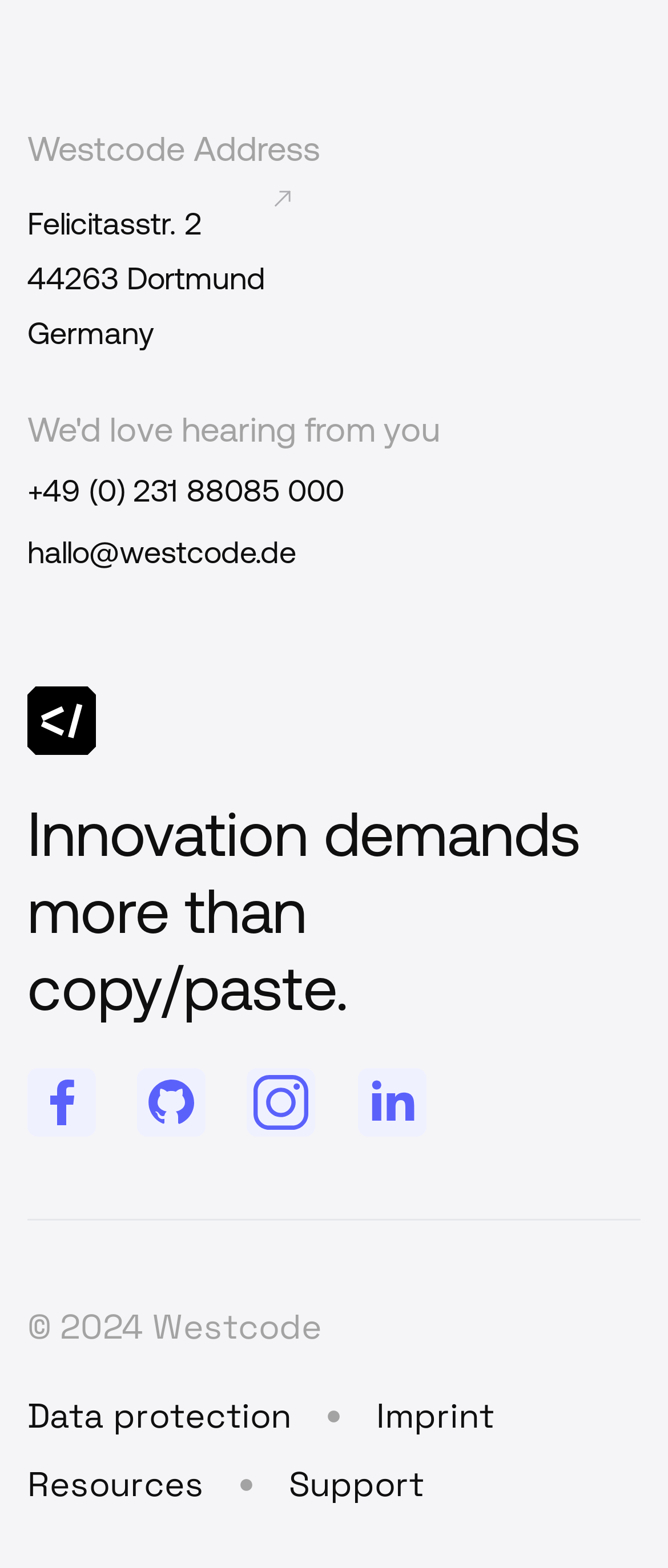Provide the bounding box coordinates of the UI element that matches the description: "title="Westcode GitHub overview"".

[0.206, 0.632, 0.308, 0.675]